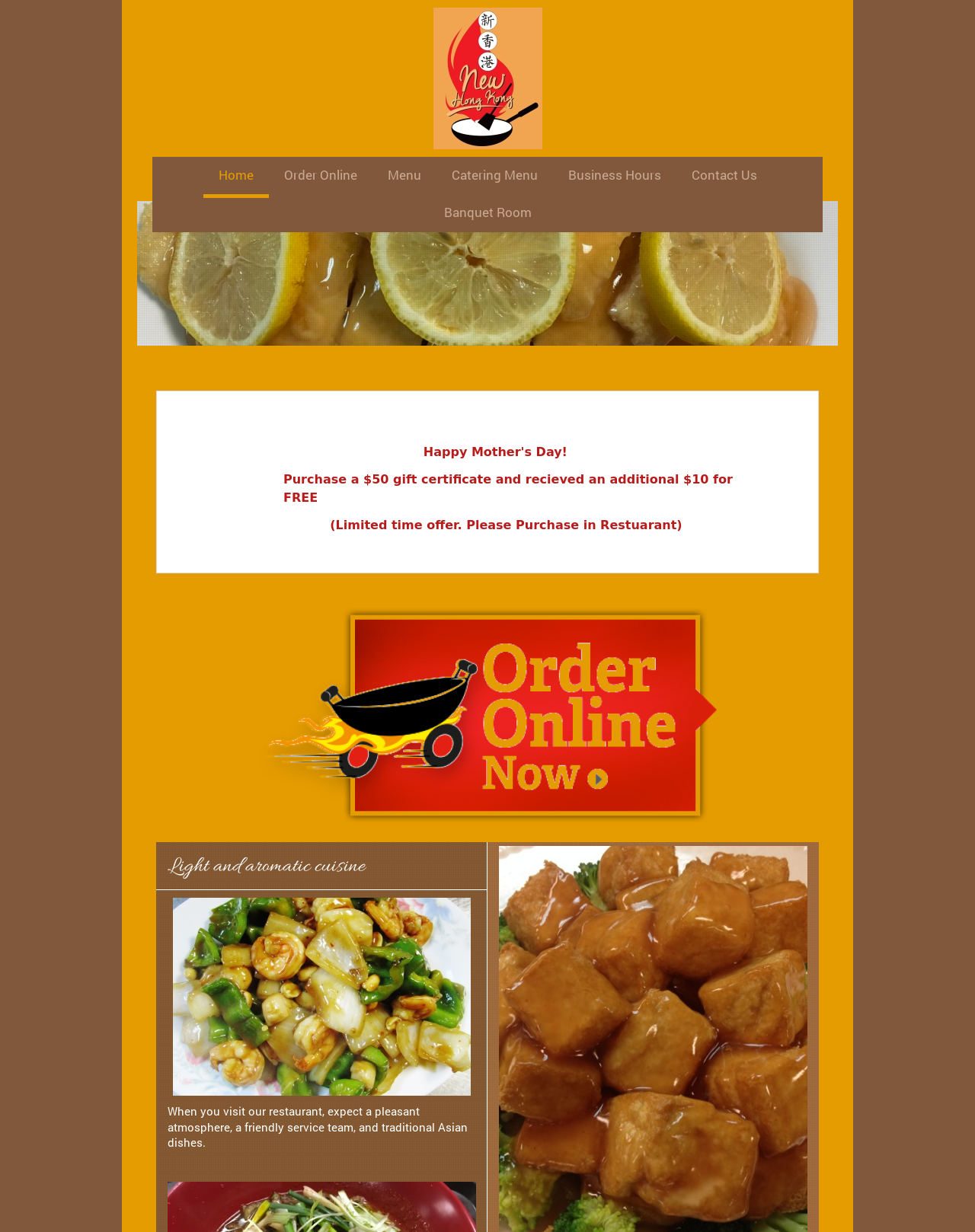What type of cuisine does the restaurant serve?
Give a comprehensive and detailed explanation for the question.

I found a heading that describes the cuisine as 'Light and aromatic', which suggests the type of food served at the restaurant.